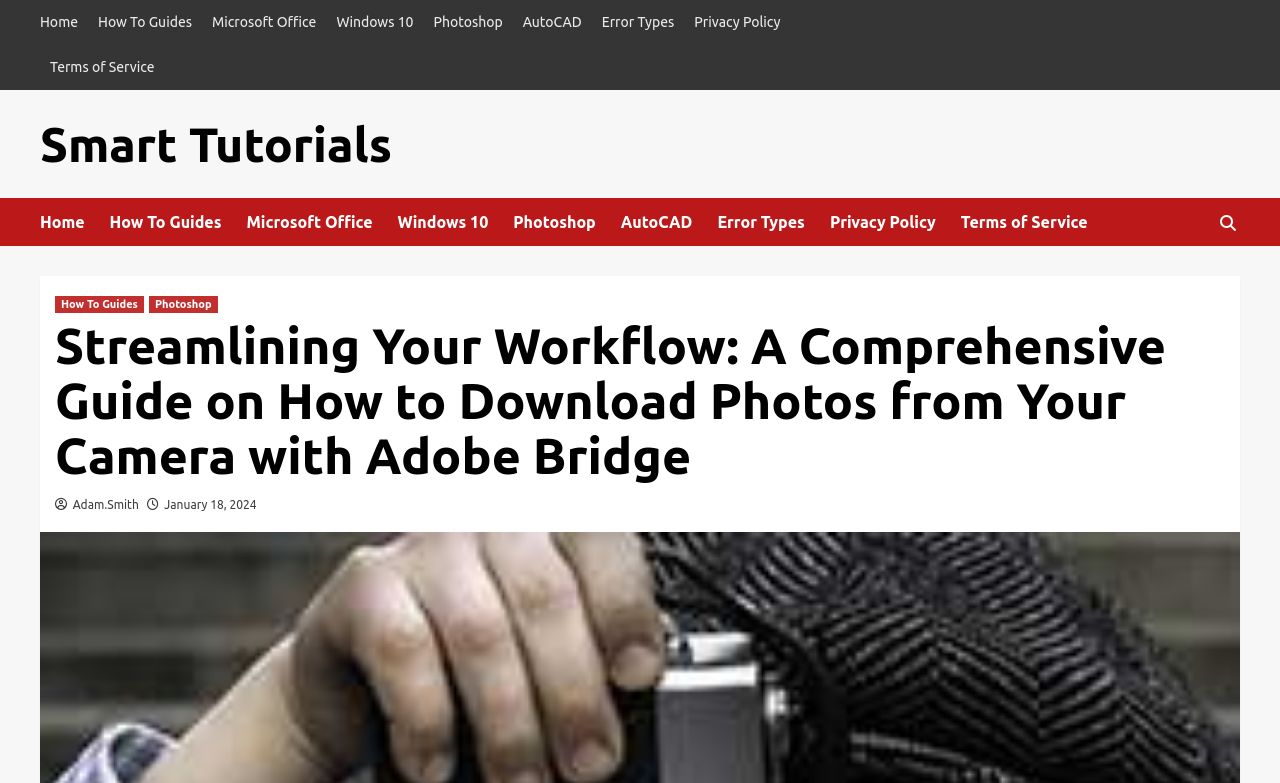What is the author of the current article?
Based on the visual information, provide a detailed and comprehensive answer.

I looked for the author's name in the article section and found that it is written by 'Adam.Smith', which is mentioned below the article title.